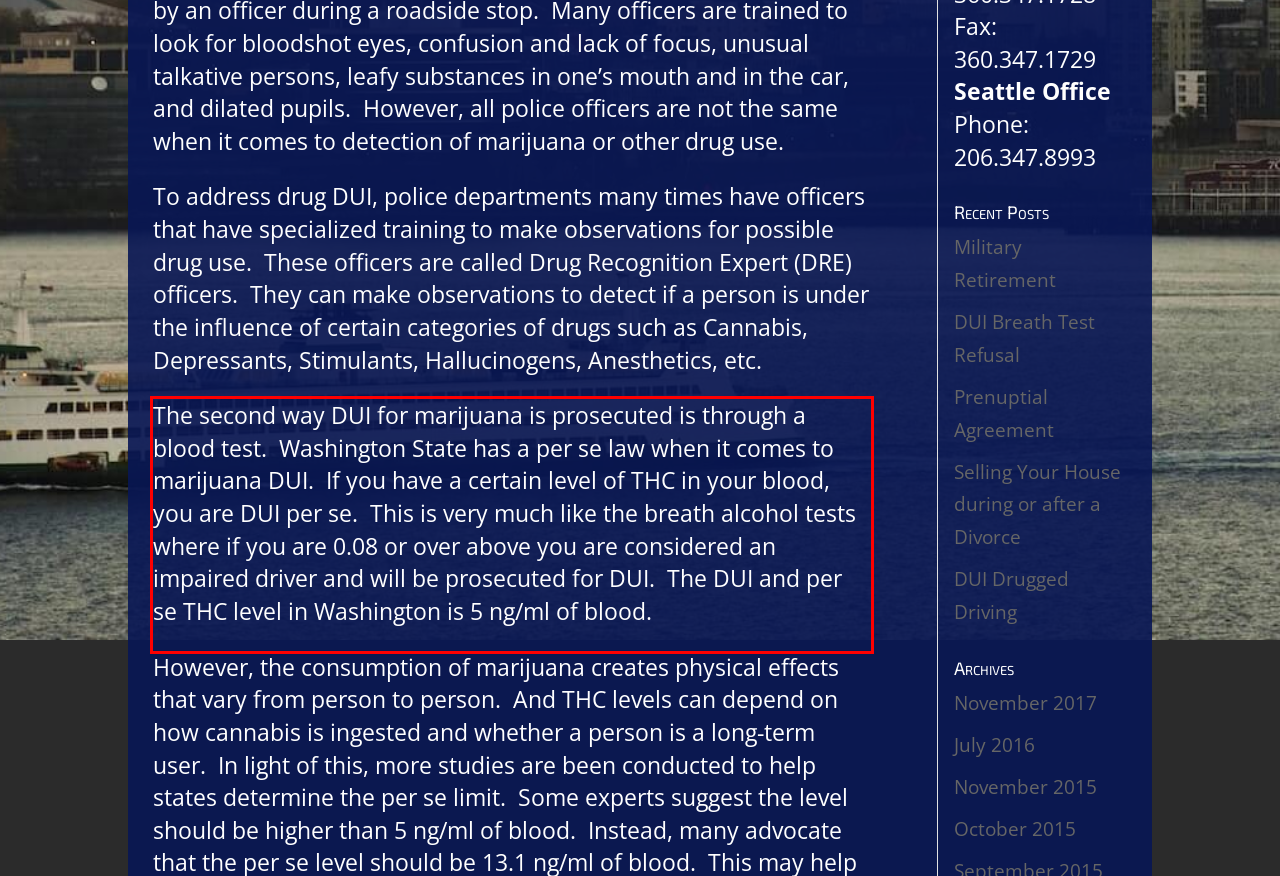From the screenshot of the webpage, locate the red bounding box and extract the text contained within that area.

The second way DUI for marijuana is prosecuted is through a blood test. Washington State has a per se law when it comes to marijuana DUI. If you have a certain level of THC in your blood, you are DUI per se. This is very much like the breath alcohol tests where if you are 0.08 or over above you are considered an impaired driver and will be prosecuted for DUI. The DUI and per se THC level in Washington is 5 ng/ml of blood.